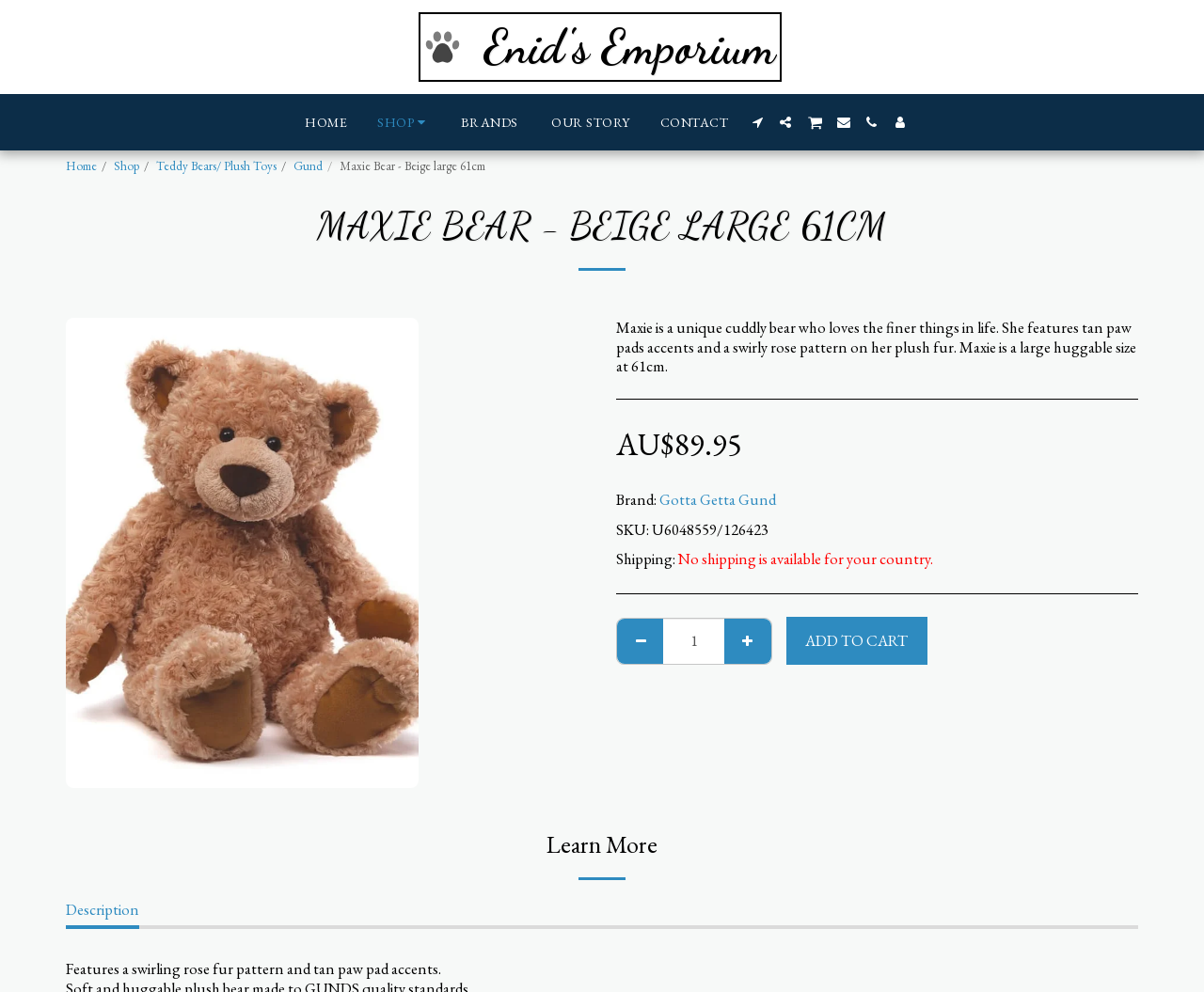Locate the bounding box coordinates of the clickable region necessary to complete the following instruction: "Click on the Add To Cart button". Provide the coordinates in the format of four float numbers between 0 and 1, i.e., [left, top, right, bottom].

[0.653, 0.622, 0.77, 0.671]